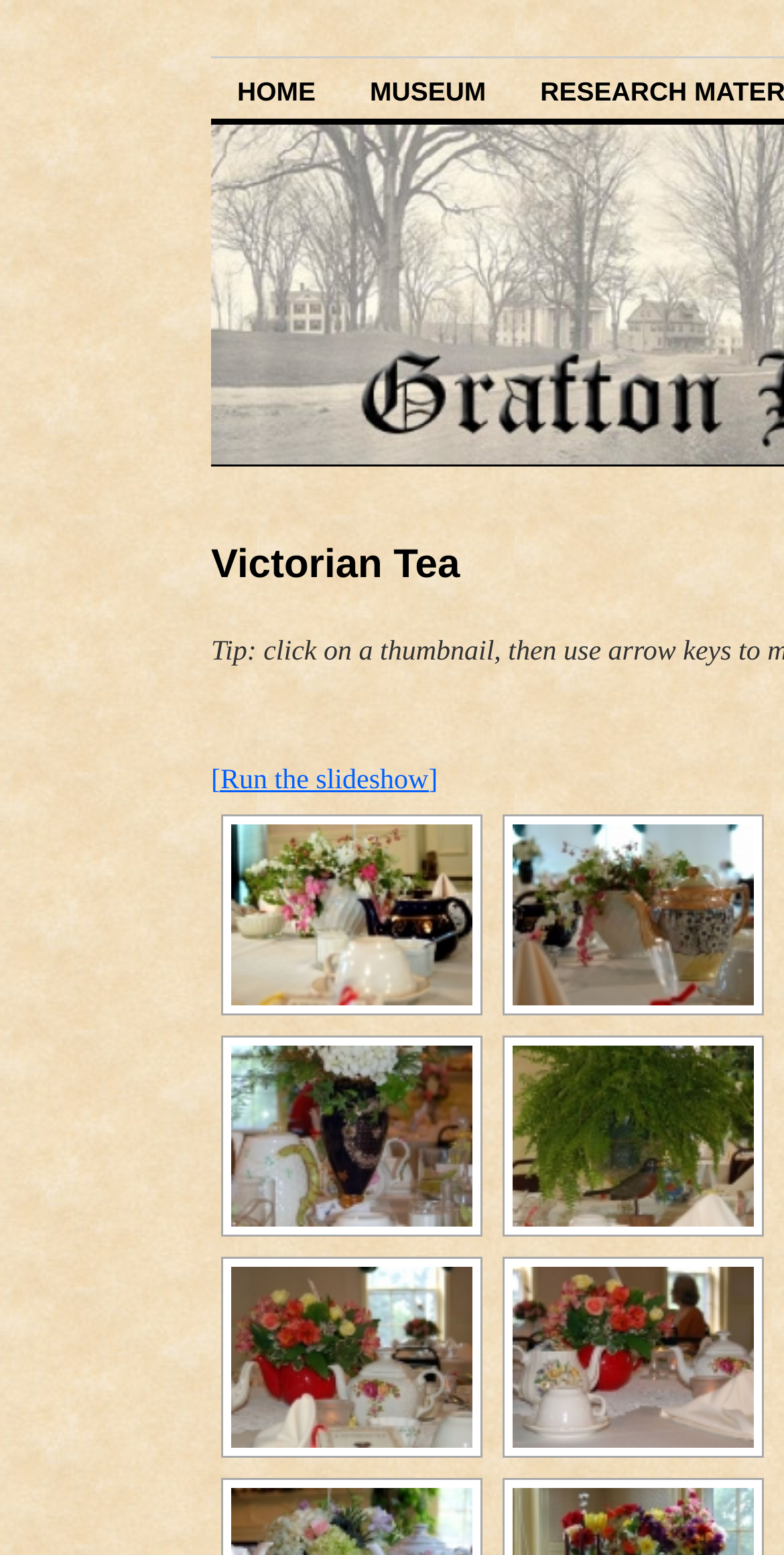Using the information in the image, could you please answer the following question in detail:
What is the purpose of the links at the top of the page?

The links at the top of the page, 'HOME' and 'MUSEUM', are likely used for navigation purposes. They are positioned at the top of the page and have a distinct layout, suggesting that they are meant to help users navigate to different sections of the website.